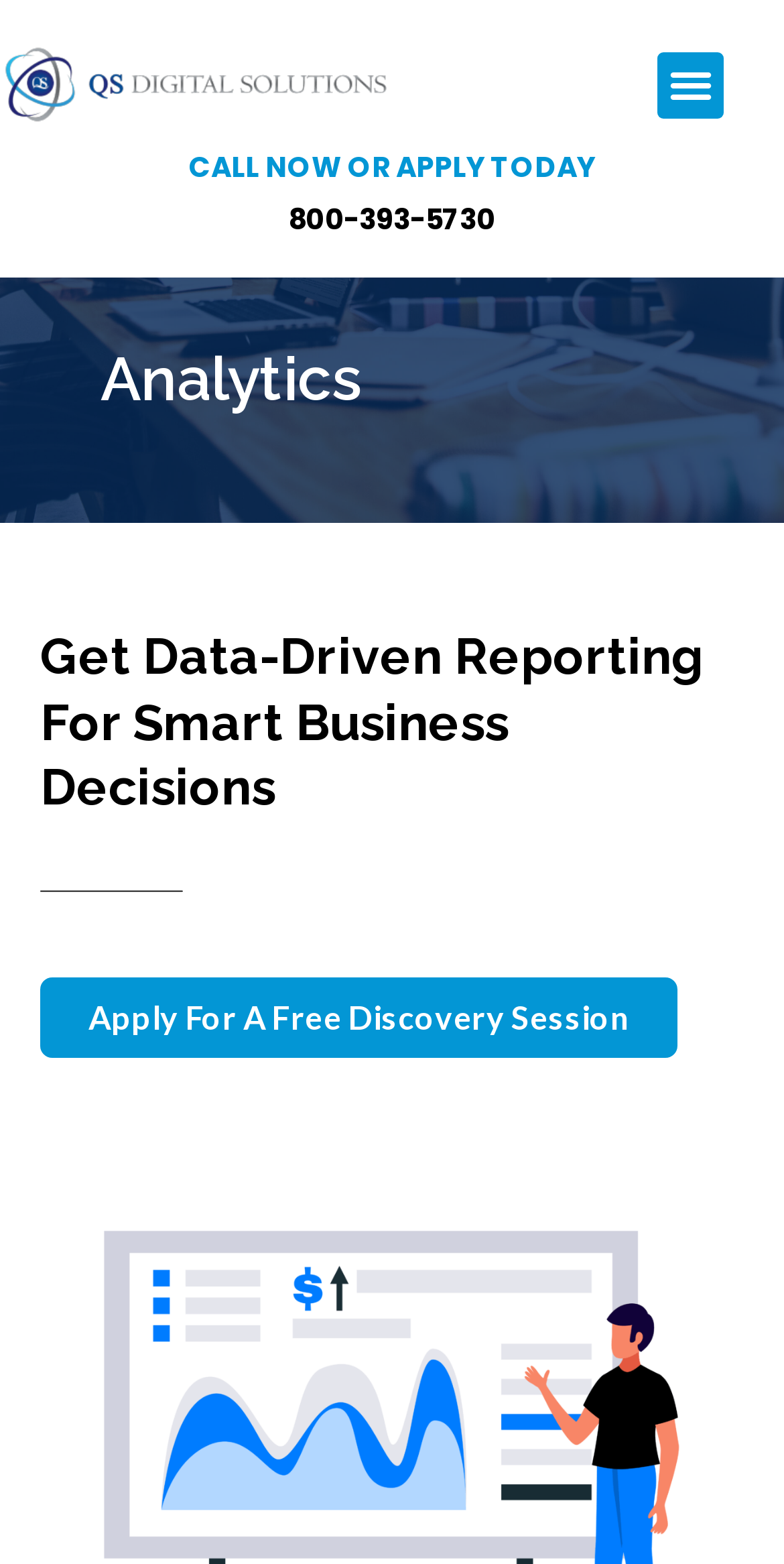Locate the UI element described by Call Now Or Apply Today and provide its bounding box coordinates. Use the format (top-left x, top-left y, bottom-right x, bottom-right y) with all values as floating point numbers between 0 and 1.

[0.241, 0.094, 0.759, 0.12]